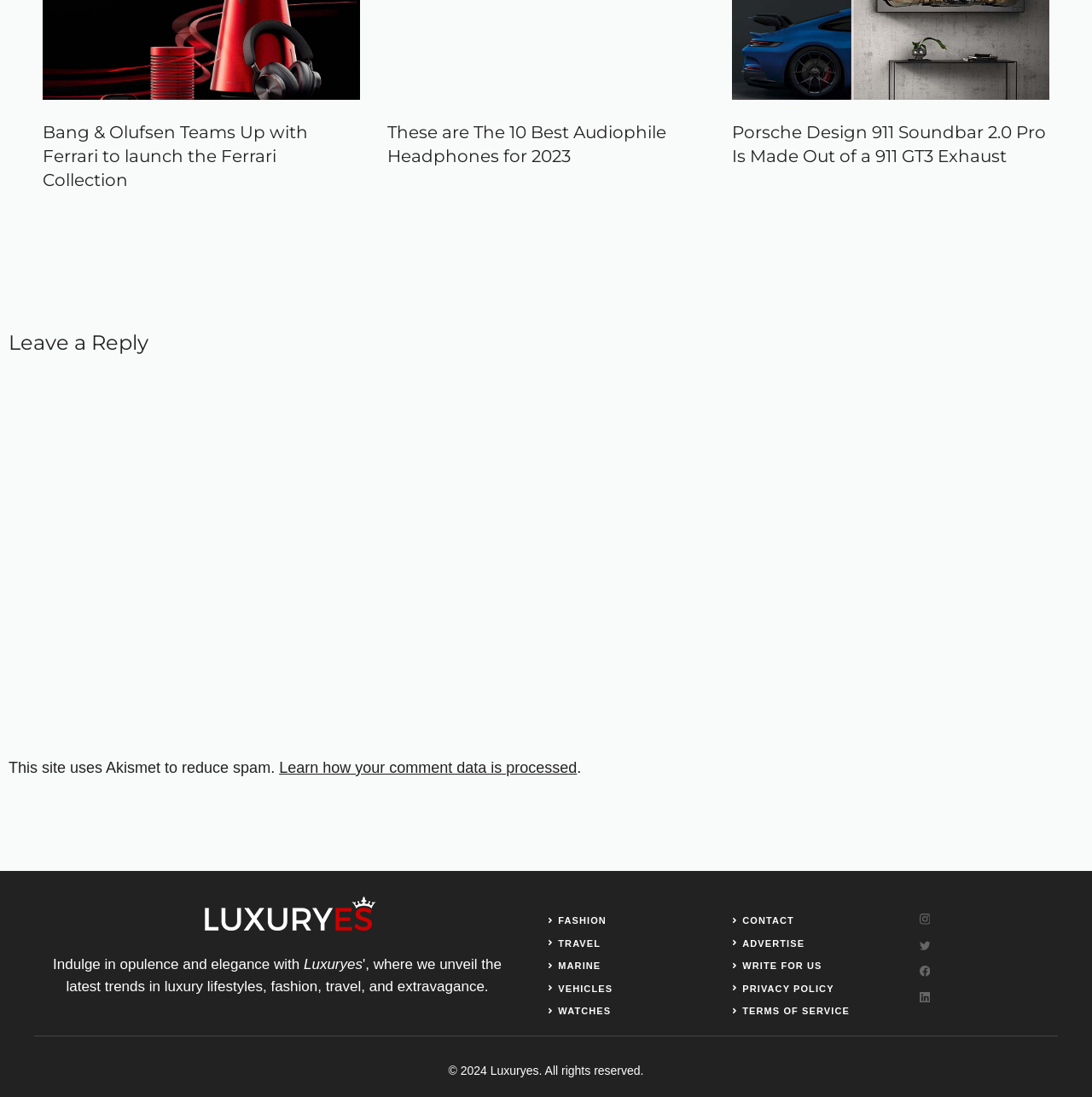What social media platforms are available?
Based on the image, give a concise answer in the form of a single word or short phrase.

Instagram, Twitter, Facebook, LinkedIn